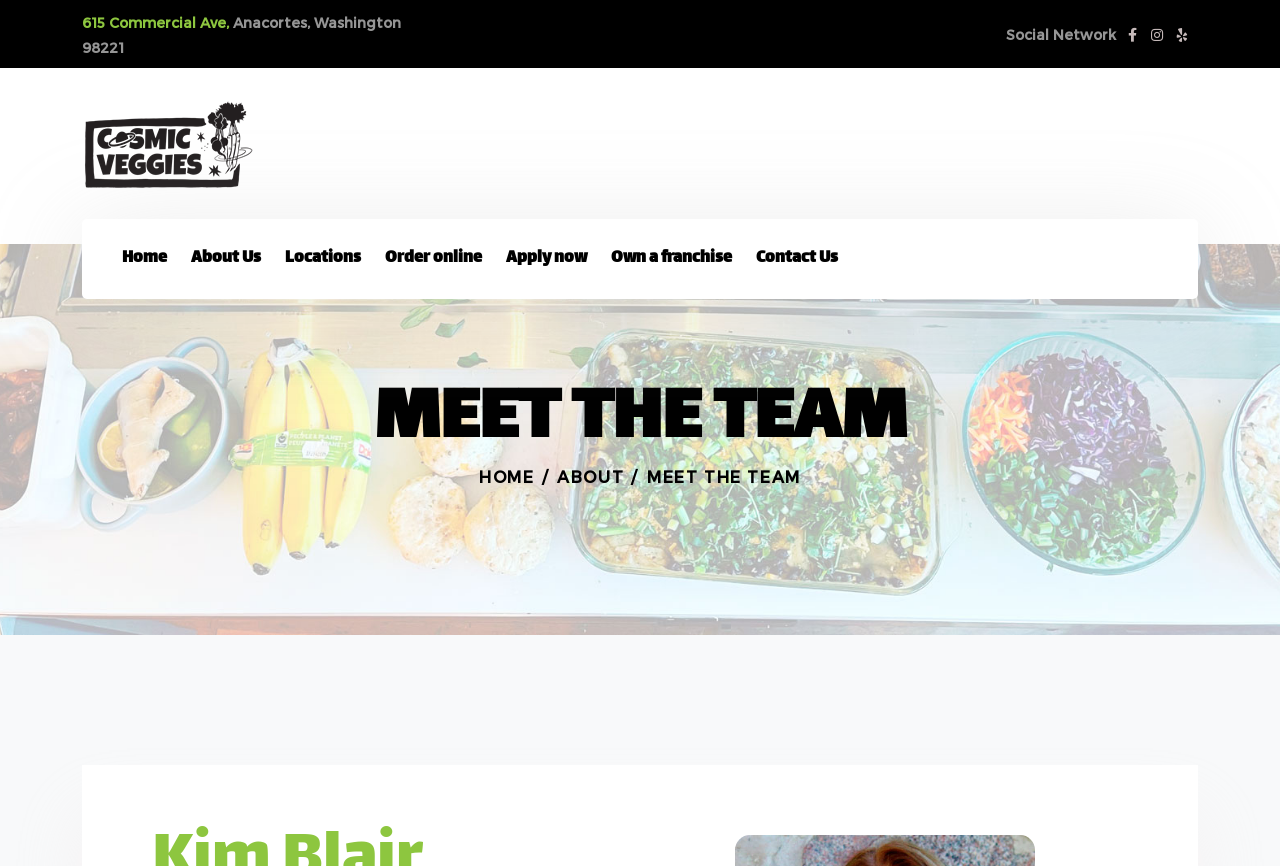Please indicate the bounding box coordinates of the element's region to be clicked to achieve the instruction: "Check social network". Provide the coordinates as four float numbers between 0 and 1, i.e., [left, top, right, bottom].

[0.786, 0.03, 0.872, 0.05]